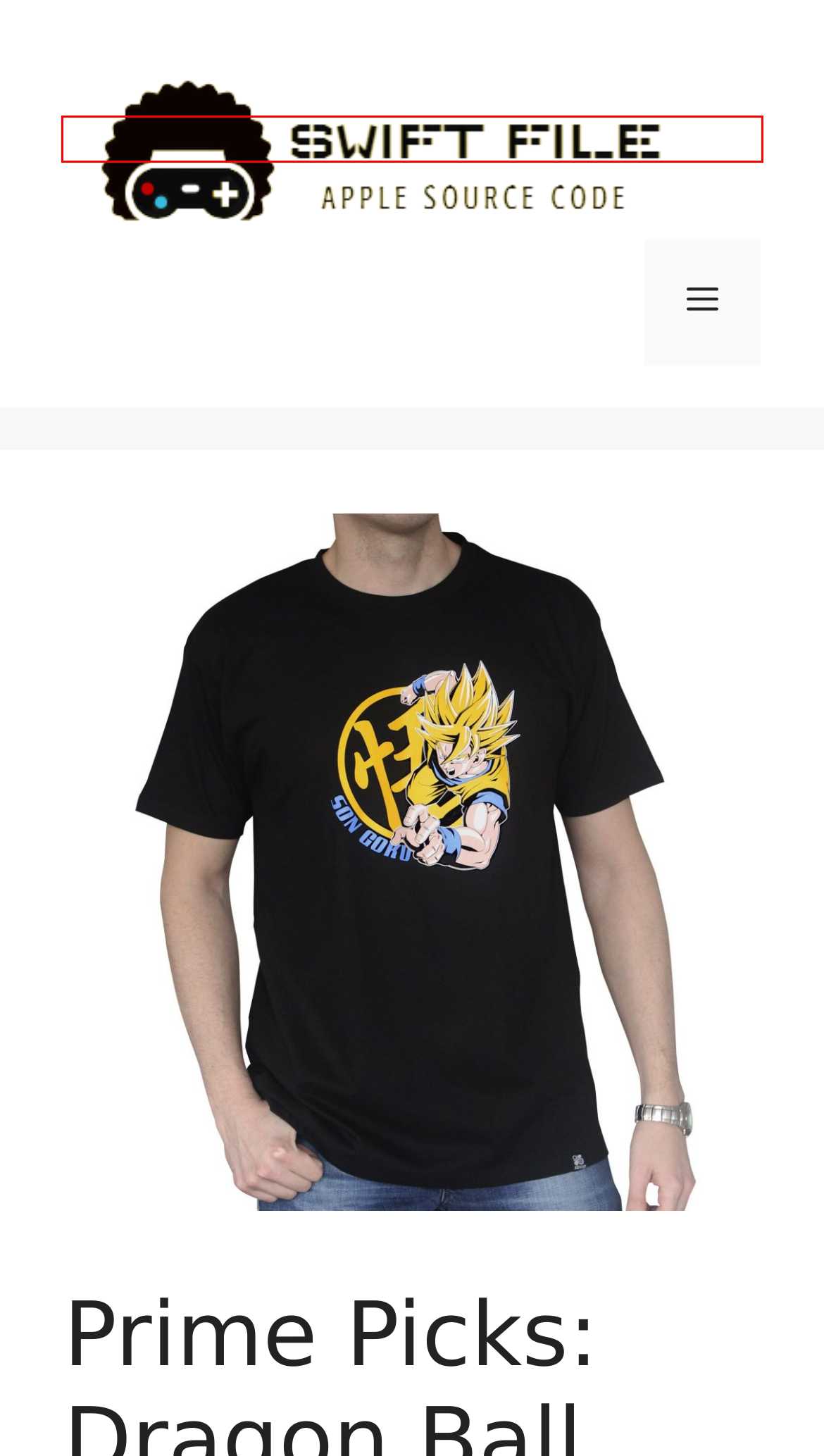Look at the screenshot of the webpage and find the element within the red bounding box. Choose the webpage description that best fits the new webpage that will appear after clicking the element. Here are the candidates:
A. Casino – Swift File
B. Virat Kohli’s Exclusive Updates on MKCricket APP – Swift File
C. Shopping – Swift File
D. Swift File – Apple Source Code
E. Unlock Your Winning Streak with Bos868 Online Slot Game – Swift File
F. Health – Swift File
G. Fashion – Swift File
H. Home – Swift File

D